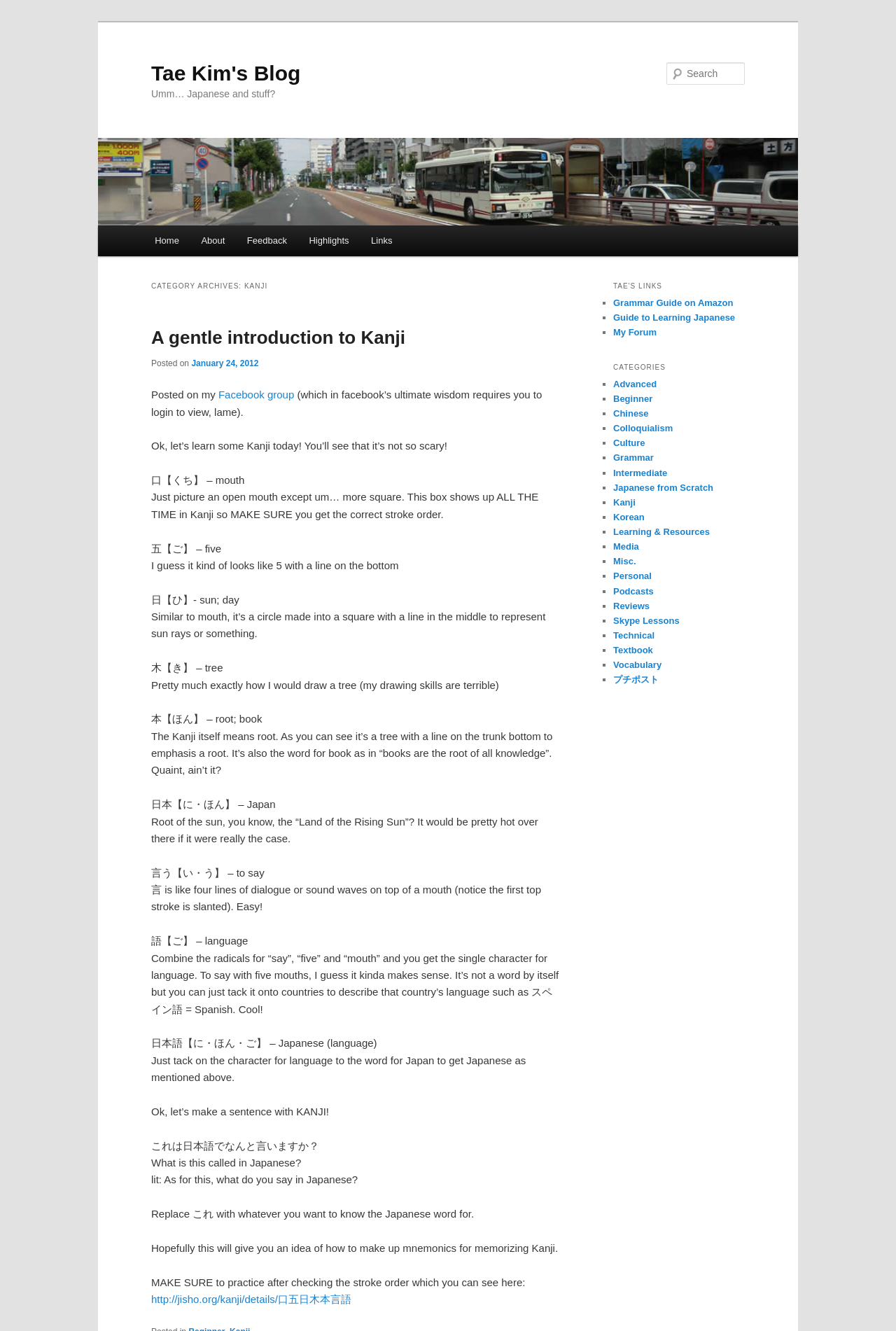What is the first Kanji character introduced in the blog post?
Refer to the screenshot and respond with a concise word or phrase.

口